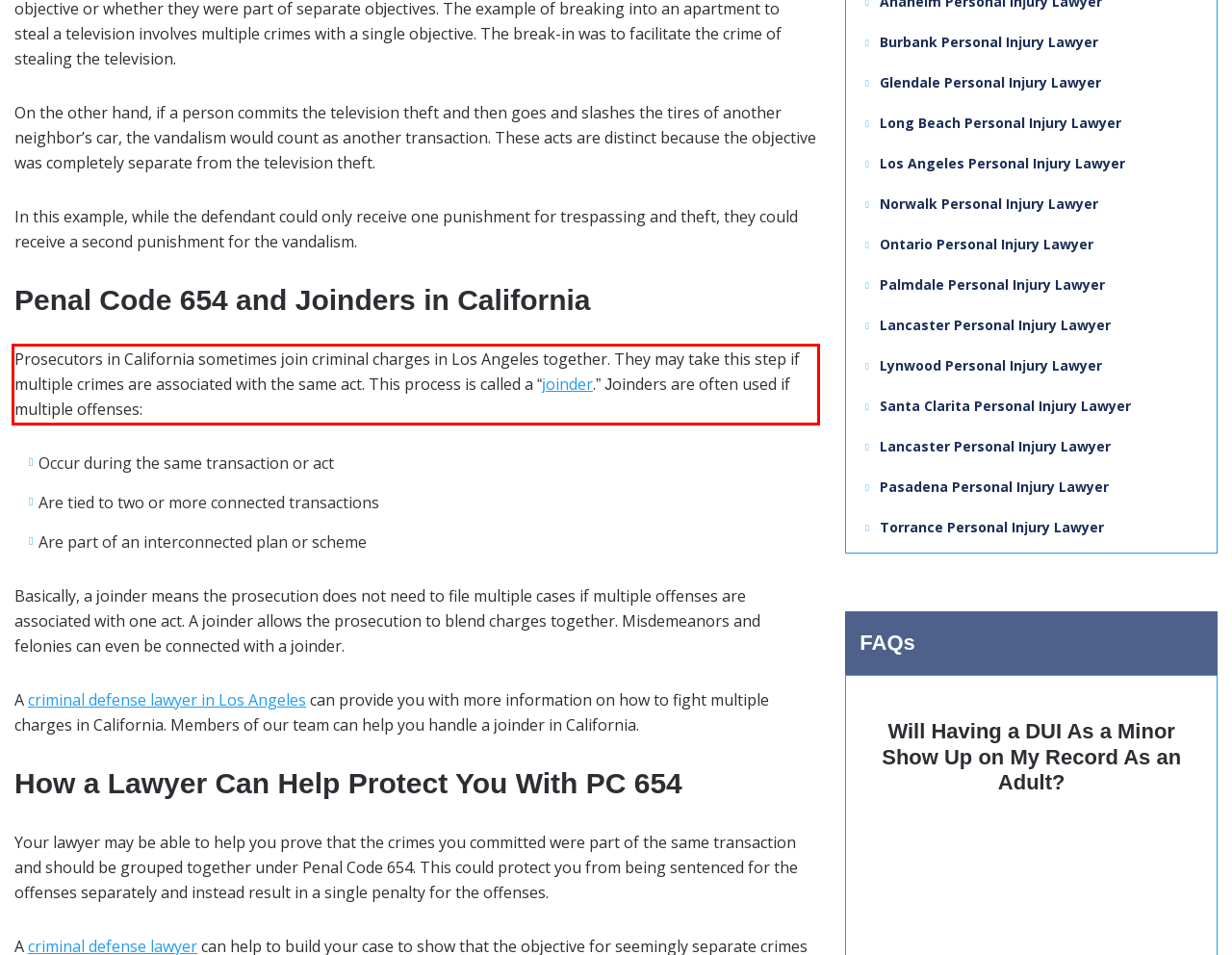You are provided with a webpage screenshot that includes a red rectangle bounding box. Extract the text content from within the bounding box using OCR.

Prosecutors in California sometimes join criminal charges in Los Angeles together. They may take this step if multiple crimes are associated with the same act. This process is called a “joinder.” Joinders are often used if multiple offenses: